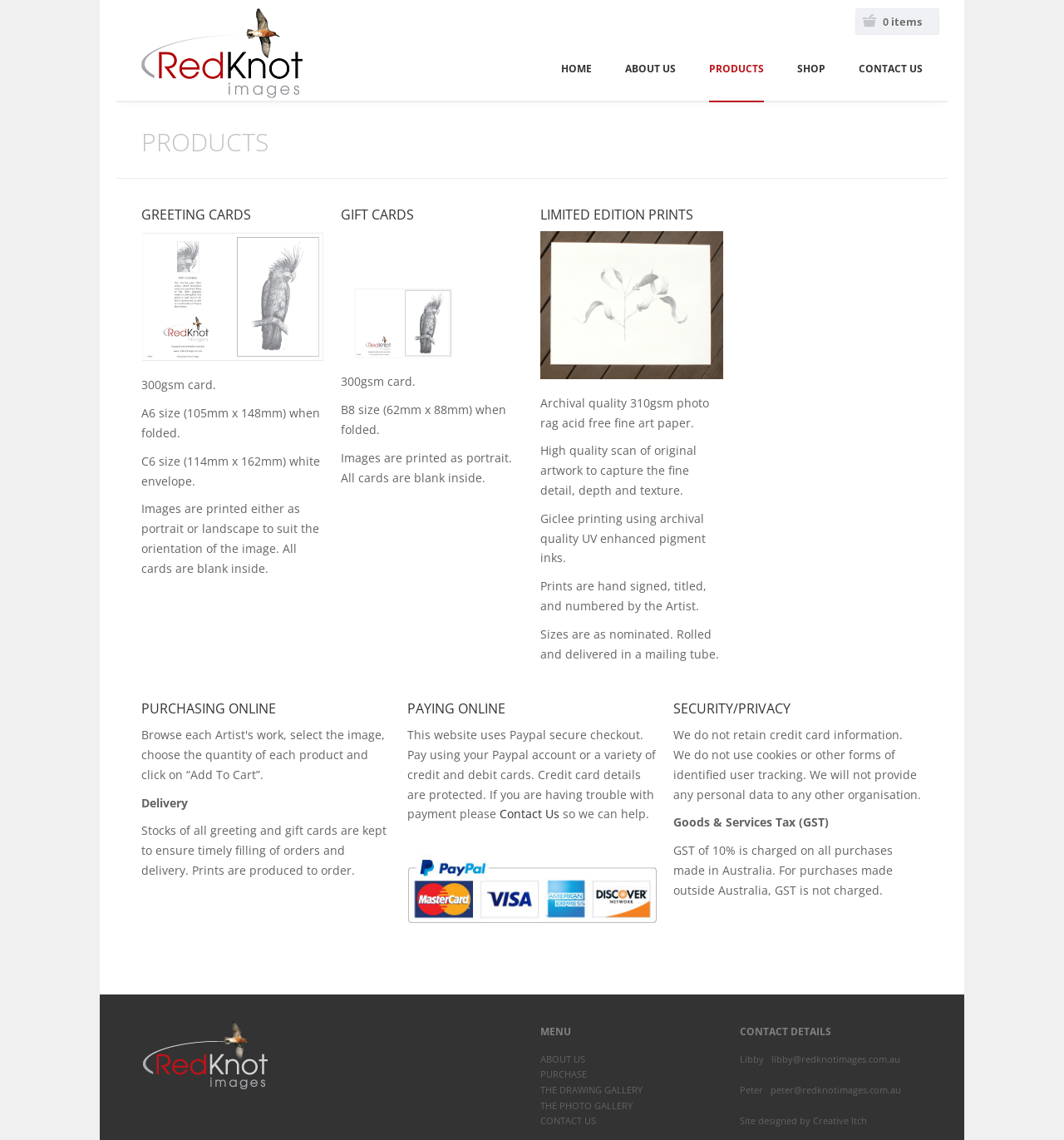Highlight the bounding box of the UI element that corresponds to this description: "parent_node: HOME".

[0.133, 0.0, 0.284, 0.098]